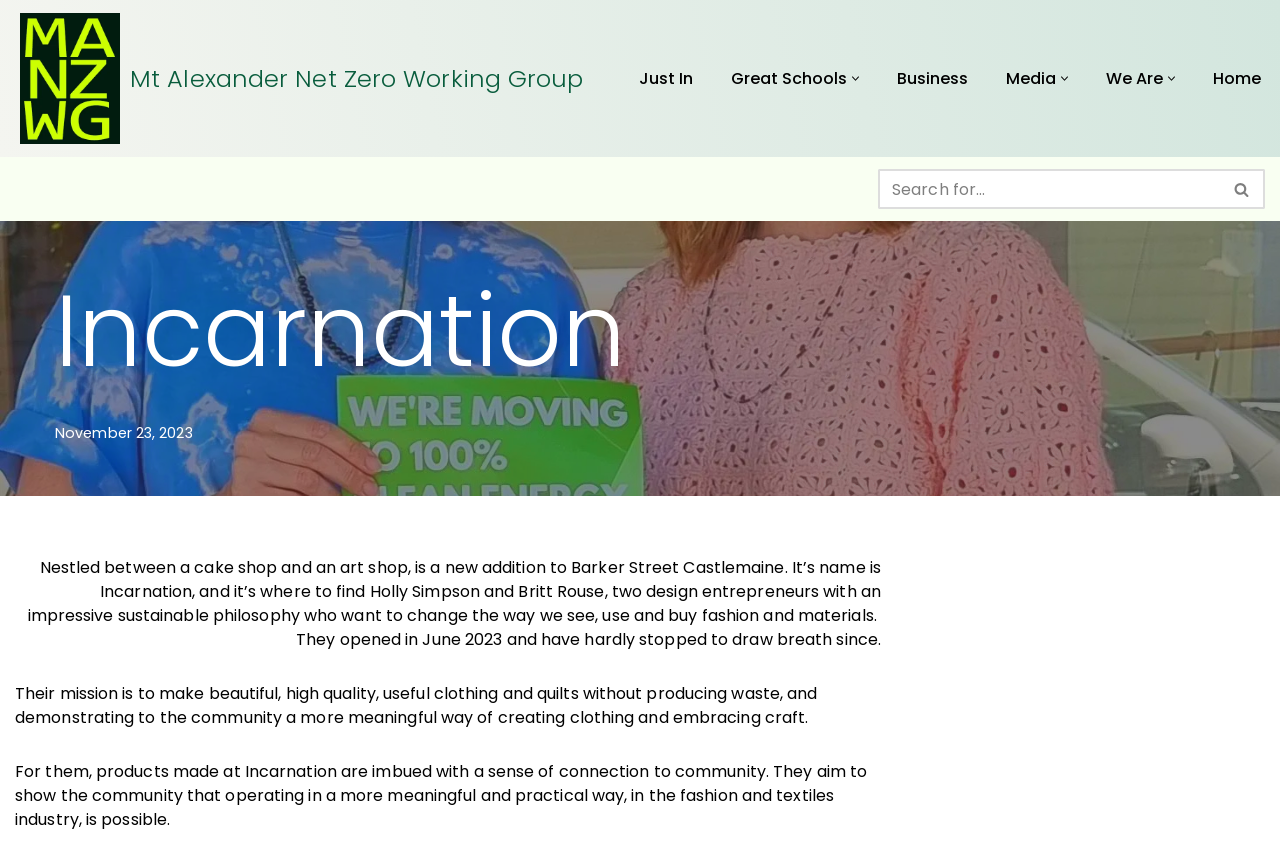Give a short answer to this question using one word or a phrase:
How many links are there in the primary menu?

7